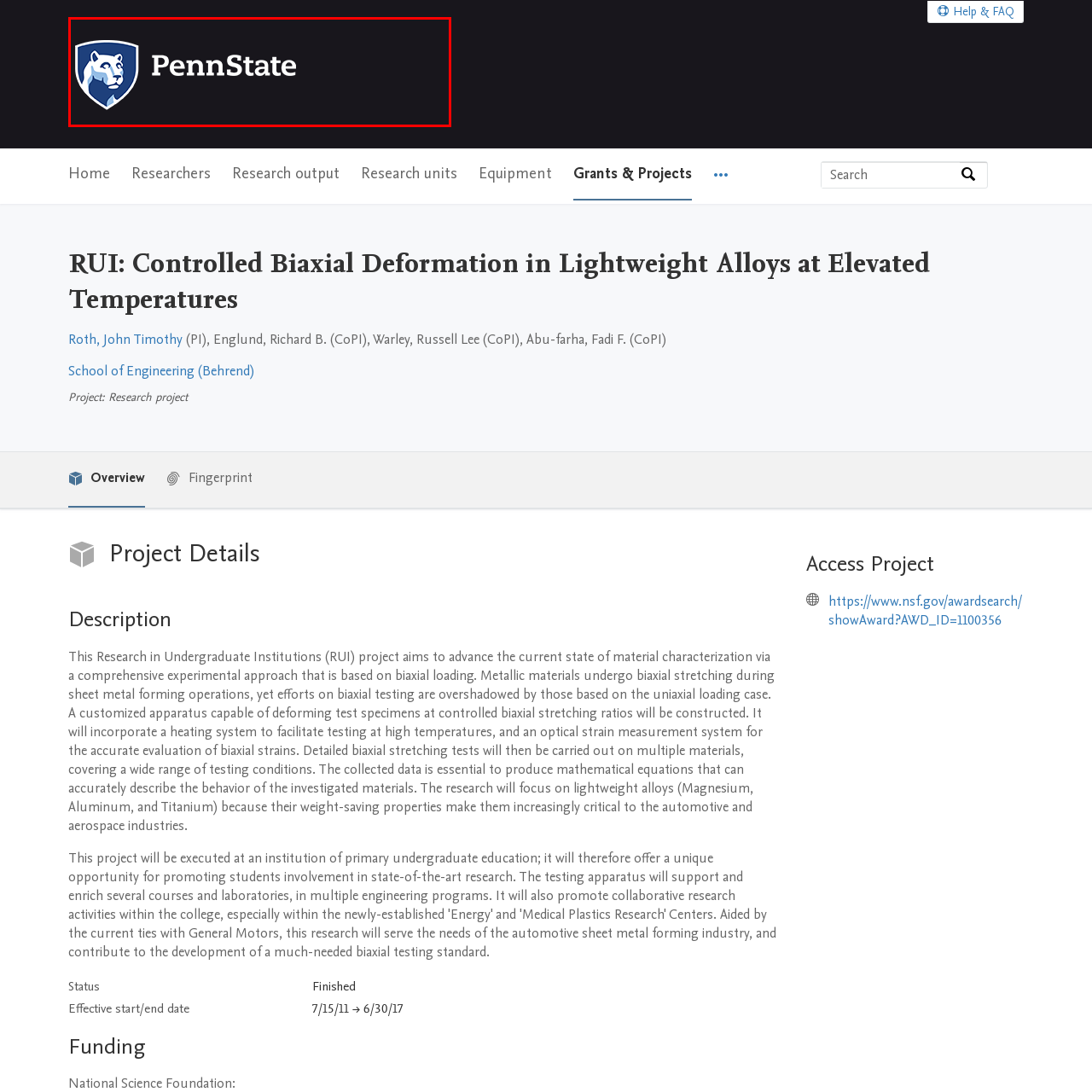Create an extensive caption describing the content of the image outlined in red.

The image features the logo of Penn State University, prominently displaying a stylized depiction of a mountain lion's head, which is a symbol of the institution. The logo is set against a dark background, enhancing its visibility. Accompanying the emblem is the text "PennState," presented in a clean, modern font that embodies the university's commitment to academic excellence and innovation. This logo represents the university's identity and serves as a gateway to information about its various programs, research initiatives, and community engagement efforts.